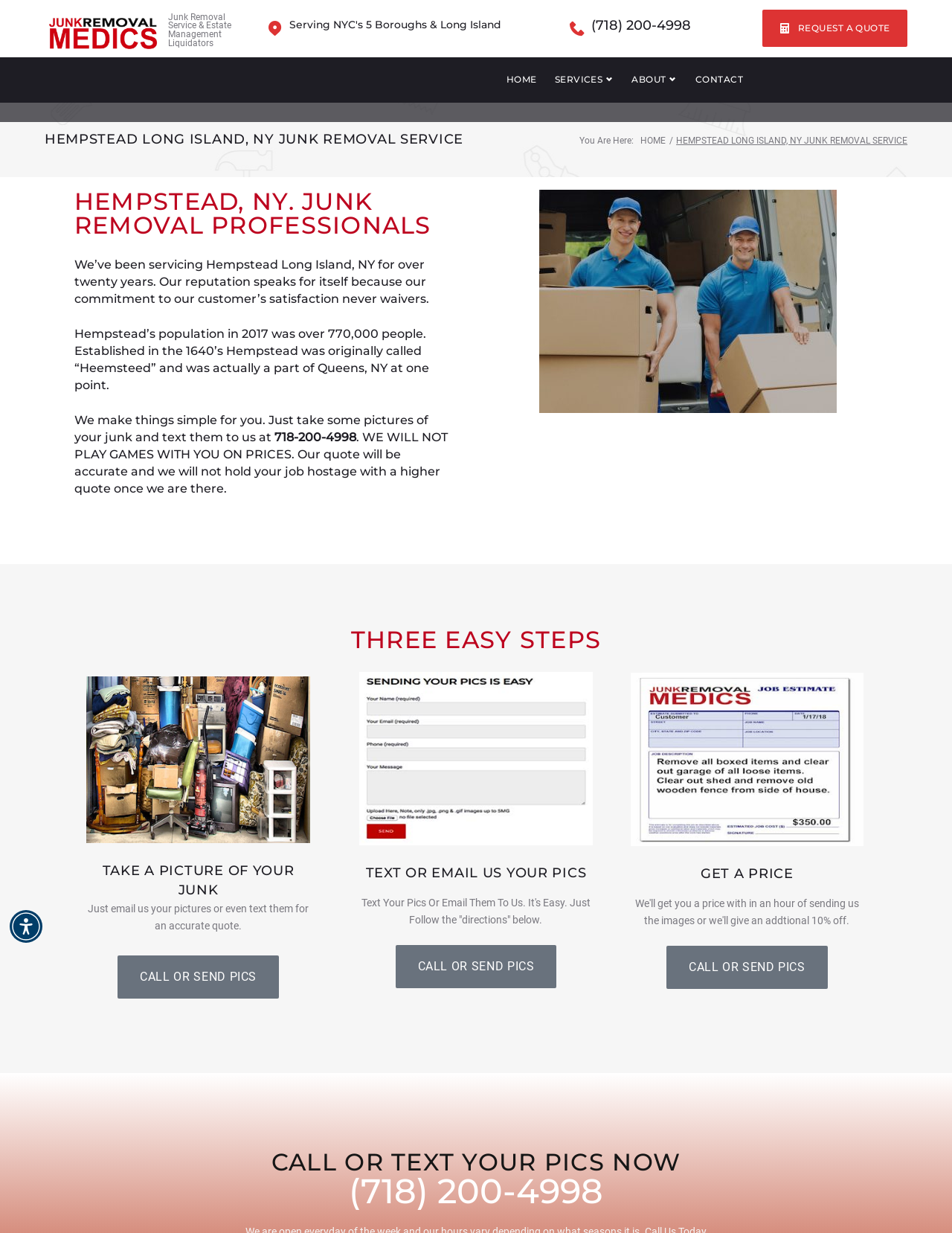Construct a thorough caption encompassing all aspects of the webpage.

This webpage is about a junk removal service in Hempstead, Long Island, NY. At the top left, there is a button for an accessibility menu. Next to it, there is a link and an image with the company's name. Below this, there is a heading that reads "HEMPSTEAD LONG ISLAND, NY JUNK REMOVAL SERVICE" in a prominent font.

On the top right, there are several links, including "HOME", "SERVICES", "ABOUT", and "CONTACT". Below these links, there is a phone number "(718) 200-4998" and a button to request a quote.

In the main content area, there is a section that describes the company's services. It starts with a heading "HEMPSTEAD, NY. JUNK REMOVAL PROFESSIONALS" followed by several paragraphs of text that describe the company's reputation, experience, and commitment to customer satisfaction.

Below this, there is a section that explains the process of using the junk removal service. It is divided into three easy steps, each with a heading and a brief description. The steps are accompanied by images and buttons to call or send pictures for a quote.

At the bottom of the page, there is a call-to-action heading "CALL OR TEXT YOUR PICS NOW" with the phone number "(718) 200-4998" and a button to request a quote.